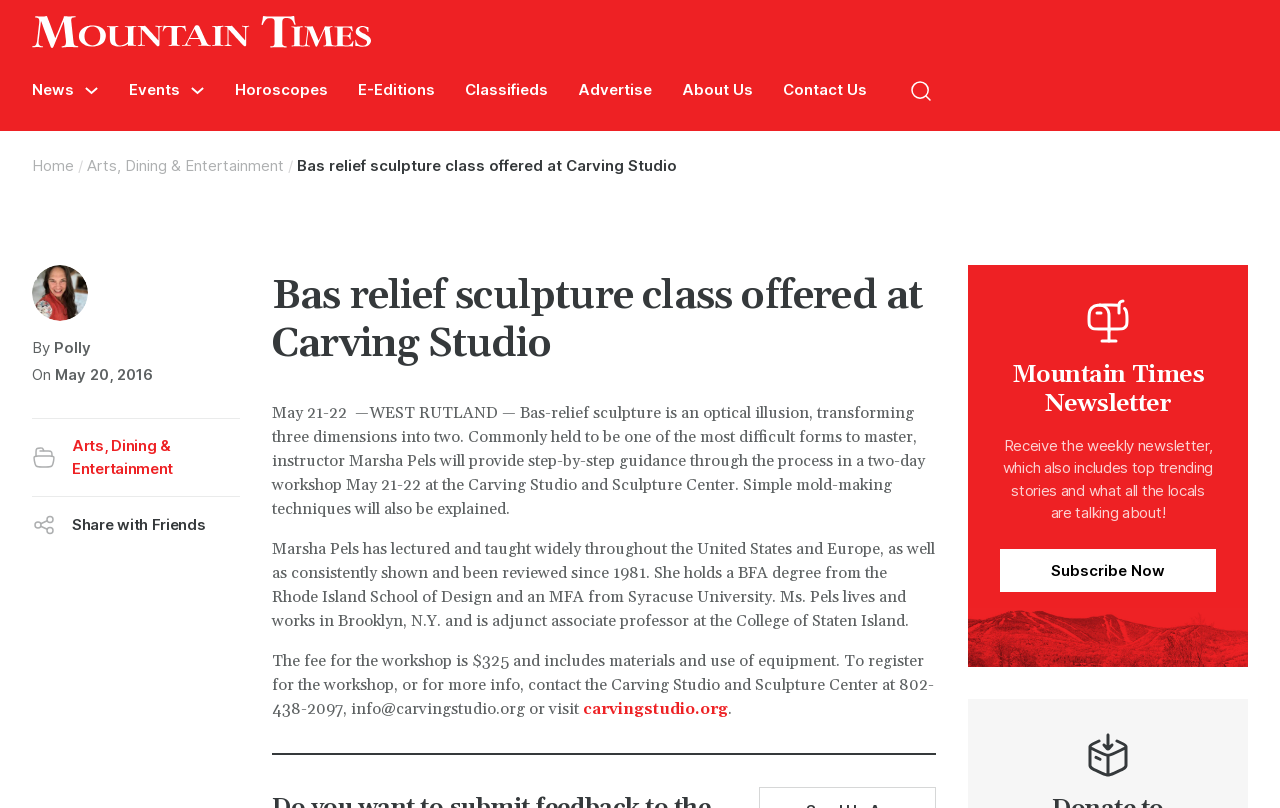What is the topic of the workshop?
Identify the answer in the screenshot and reply with a single word or phrase.

Bas-relief sculpture